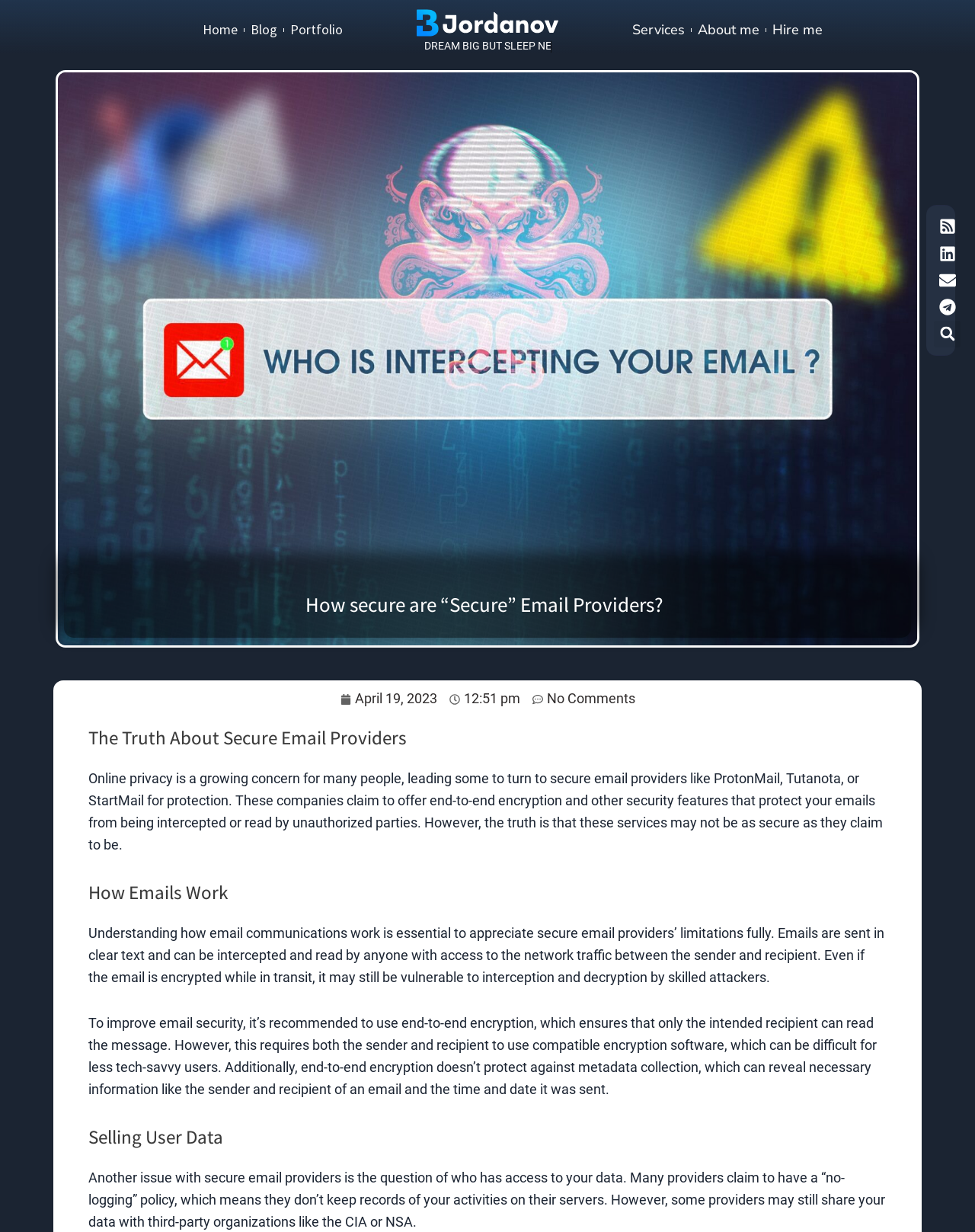Locate the bounding box coordinates of the clickable area needed to fulfill the instruction: "Click on Home".

[0.208, 0.016, 0.244, 0.033]